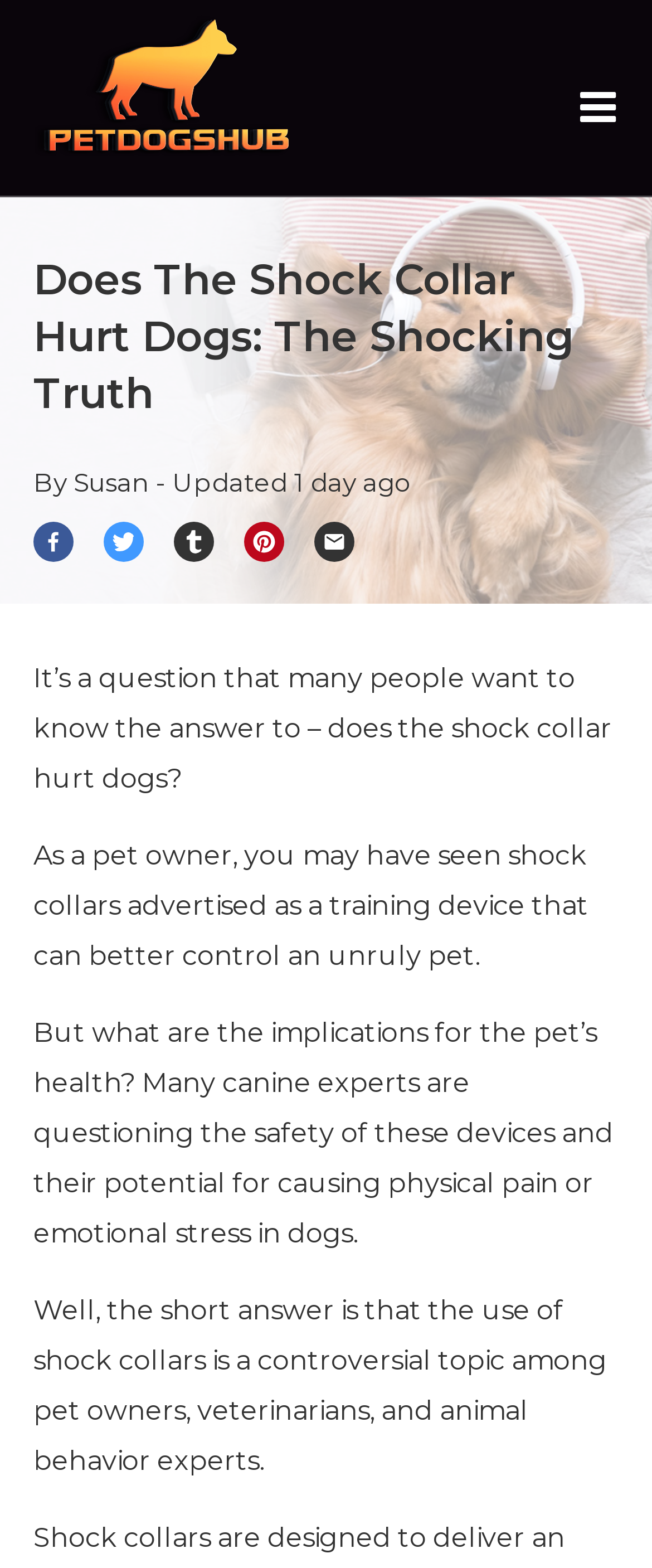Who wrote the article?
With the help of the image, please provide a detailed response to the question.

The author of the article is mentioned in the header section, where it says 'By Susan'.